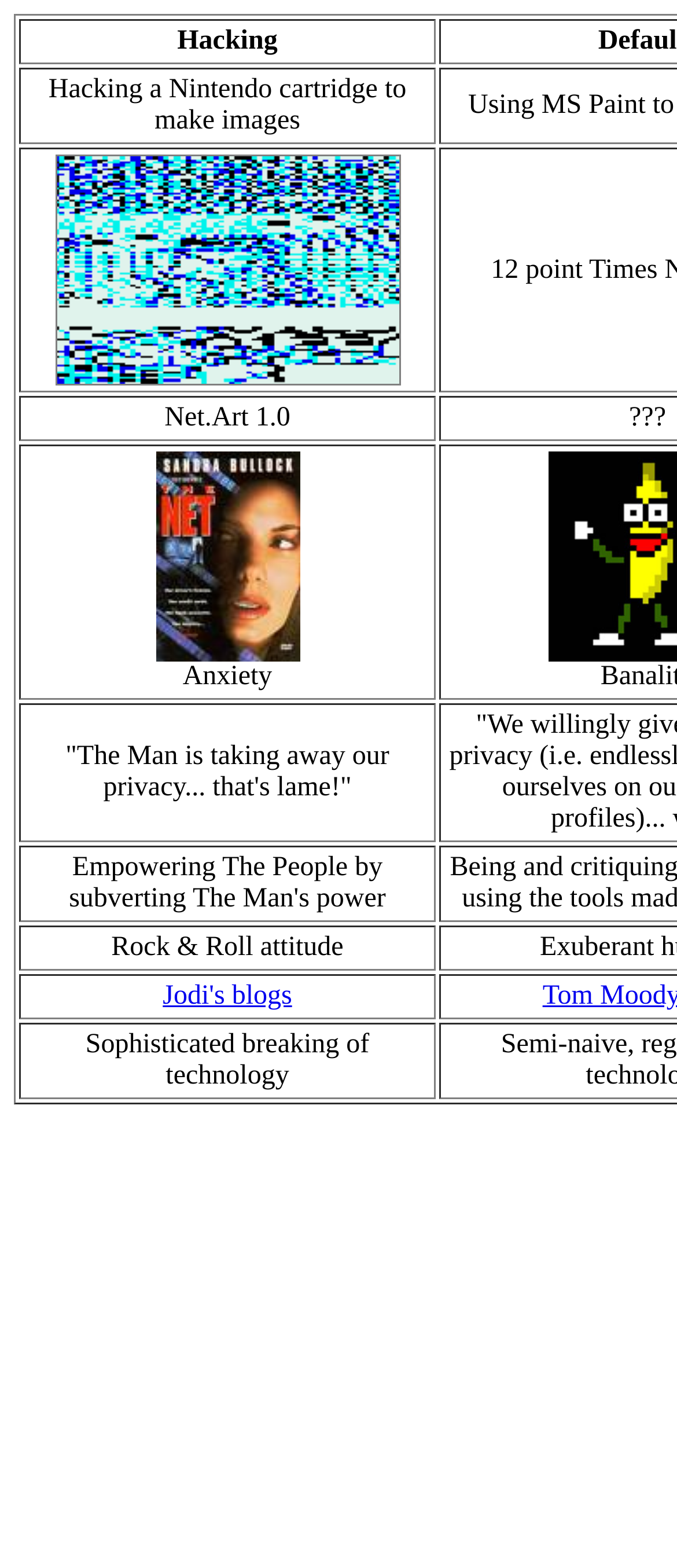Please respond to the question with a concise word or phrase:
What is the first gridcell text?

Hacking